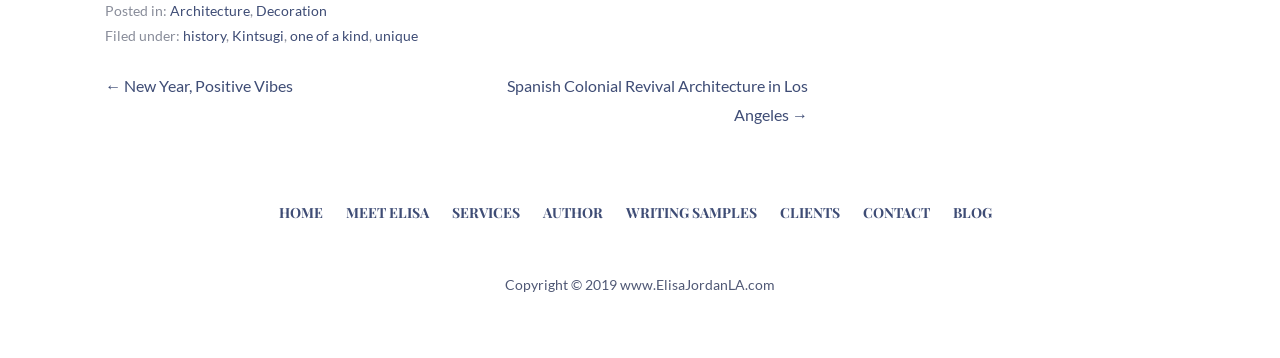What is the navigation section title?
Using the picture, provide a one-word or short phrase answer.

Post navigation